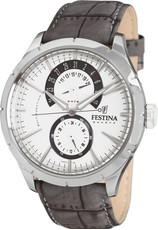Is the watch water-resistant?
Look at the image and respond with a one-word or short-phrase answer.

Yes